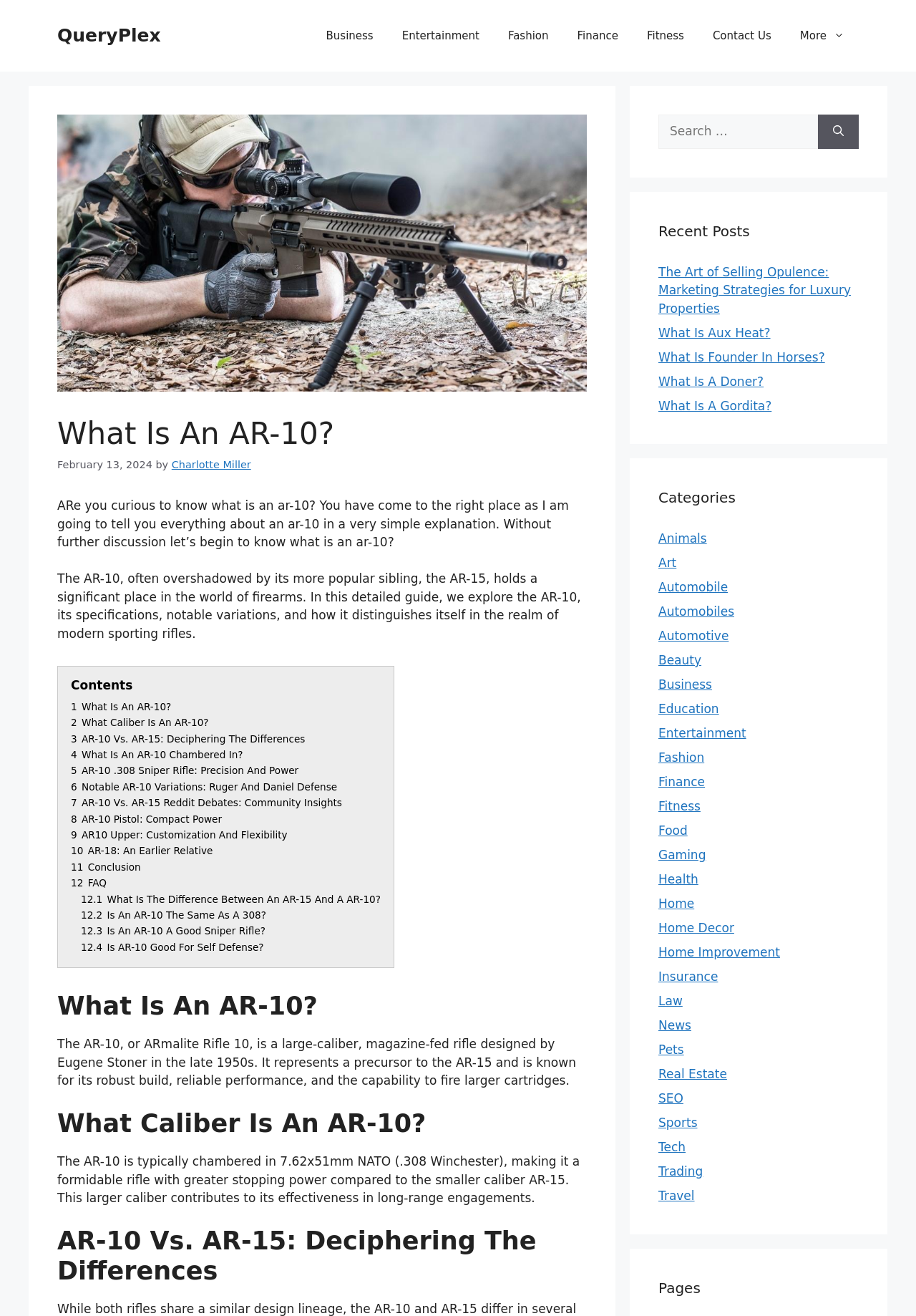Please find the bounding box coordinates of the section that needs to be clicked to achieve this instruction: "Click on the 'What Is An AR-10?' link".

[0.077, 0.533, 0.187, 0.541]